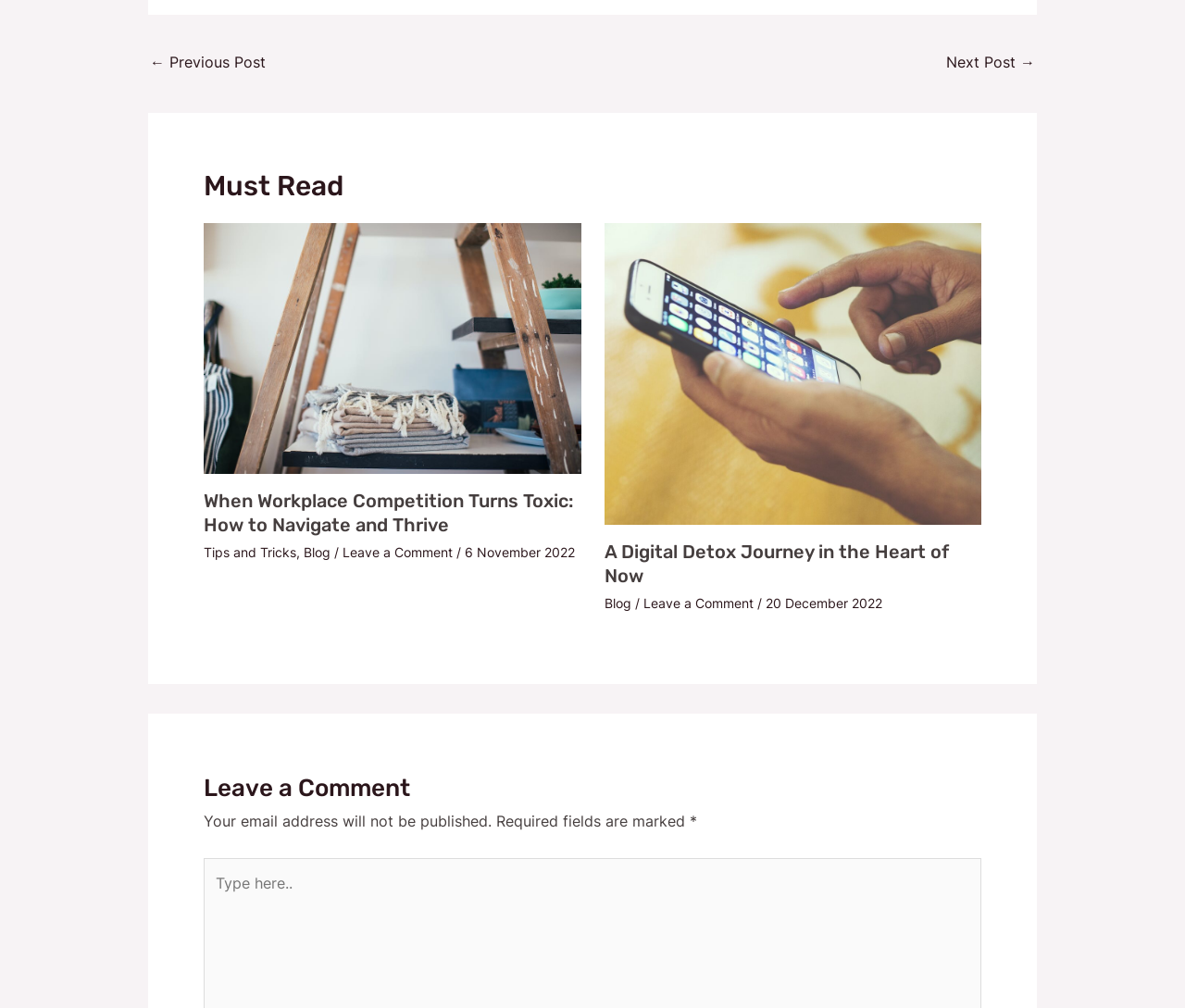What is the date of the second article?
Please use the image to provide a one-word or short phrase answer.

20 December 2022